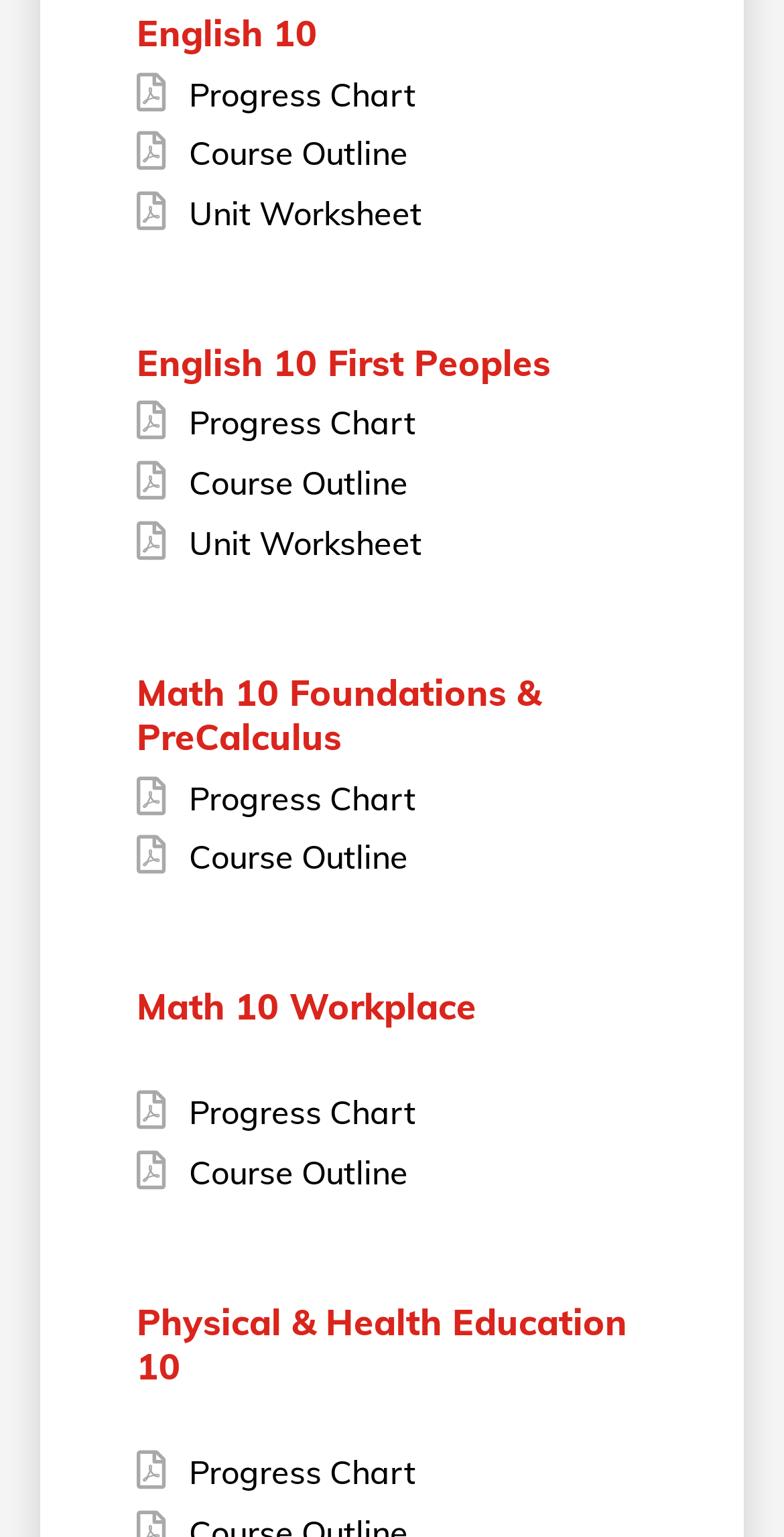Respond to the question with just a single word or phrase: 
What is the purpose of the links with the '' icon?

To access course resources